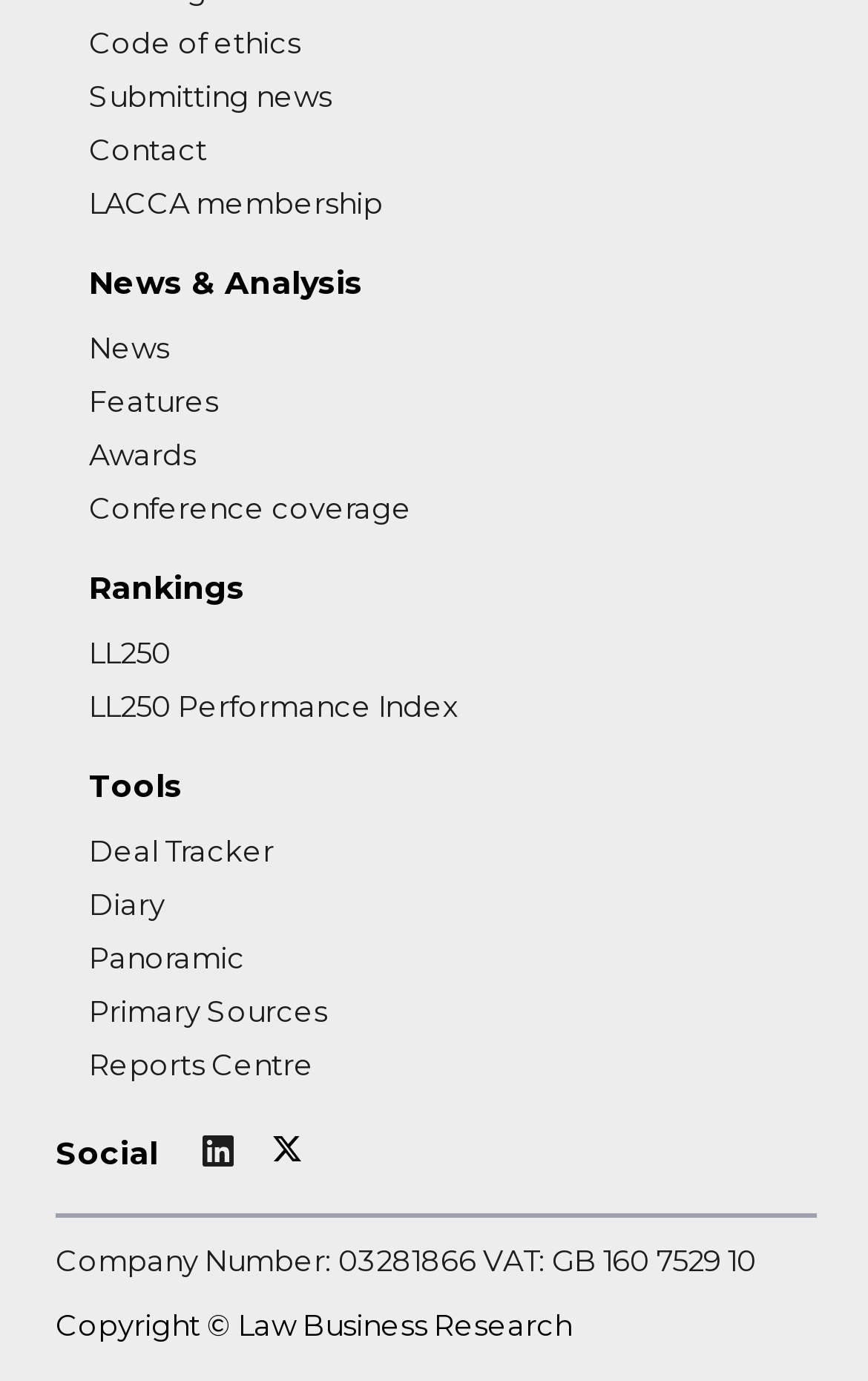What is the purpose of the 'Deal Tracker' tool?
Respond with a short answer, either a single word or a phrase, based on the image.

Unknown